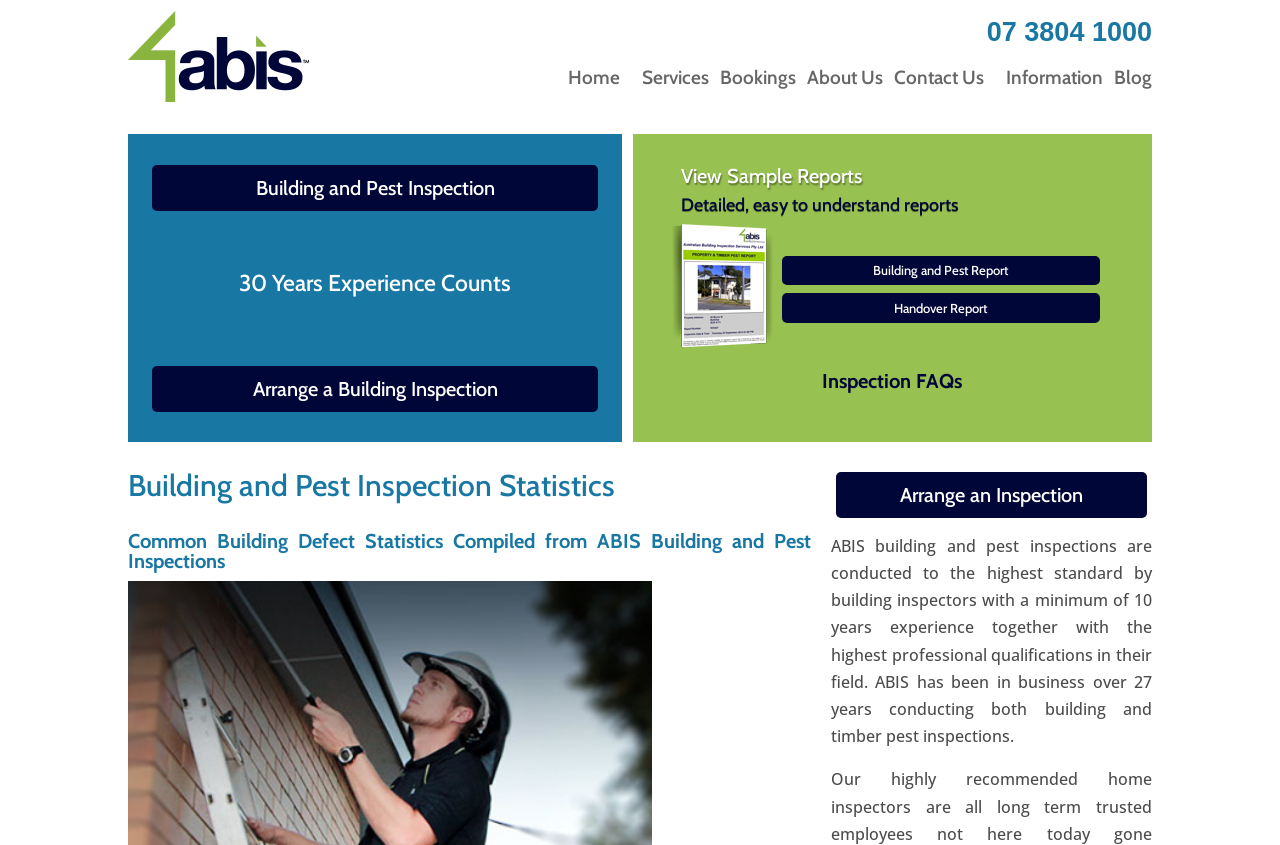Determine the bounding box for the UI element that matches this description: "social media".

None